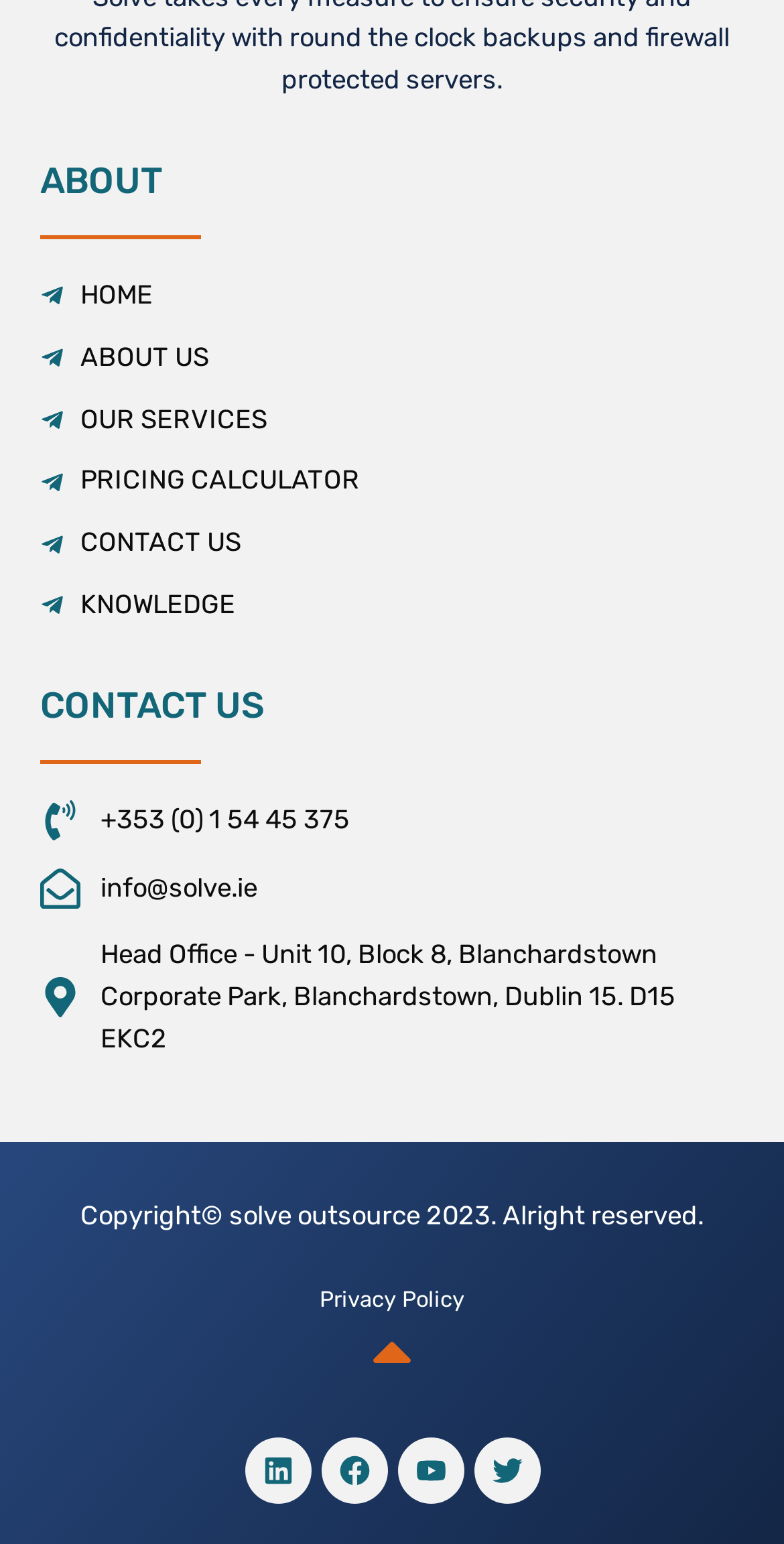What is the address of the company's head office?
Refer to the image and give a detailed response to the question.

The address of the company's head office can be found in the contact information section, which is located below the 'CONTACT US' heading. The address is provided as a static text element, indicating that it is a physical location.